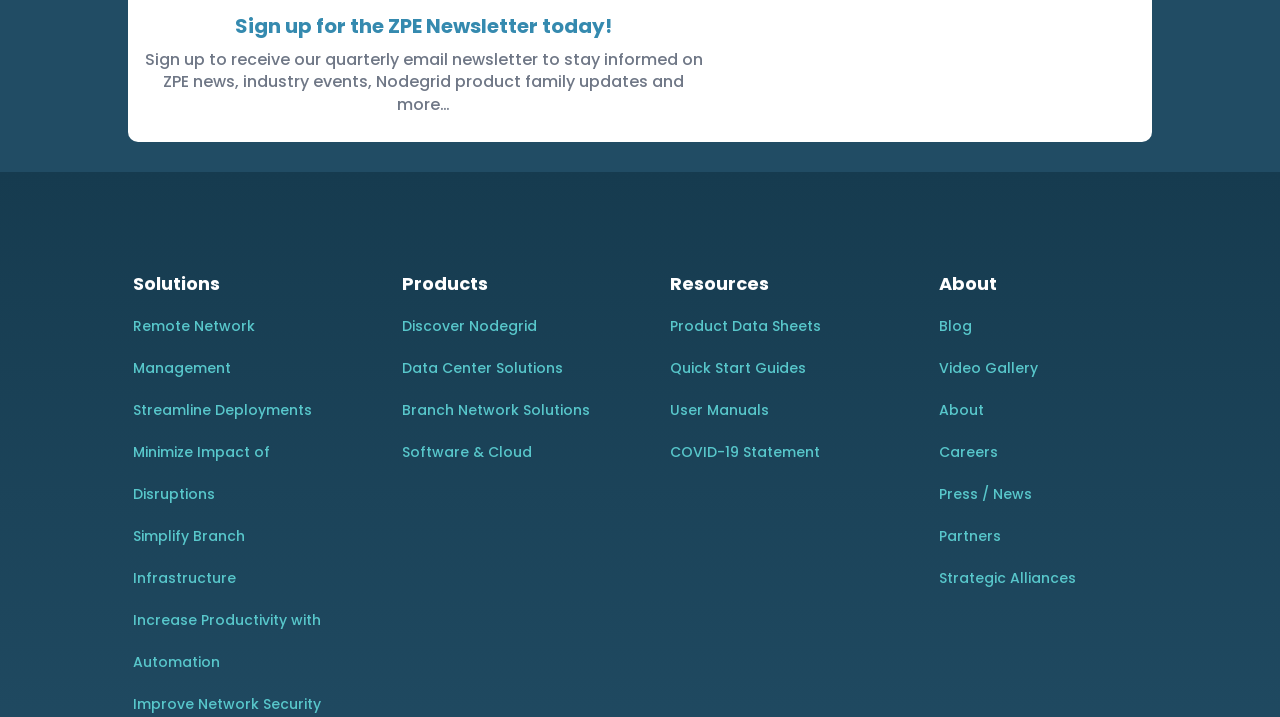Provide your answer to the question using just one word or phrase: How many main categories are there?

4